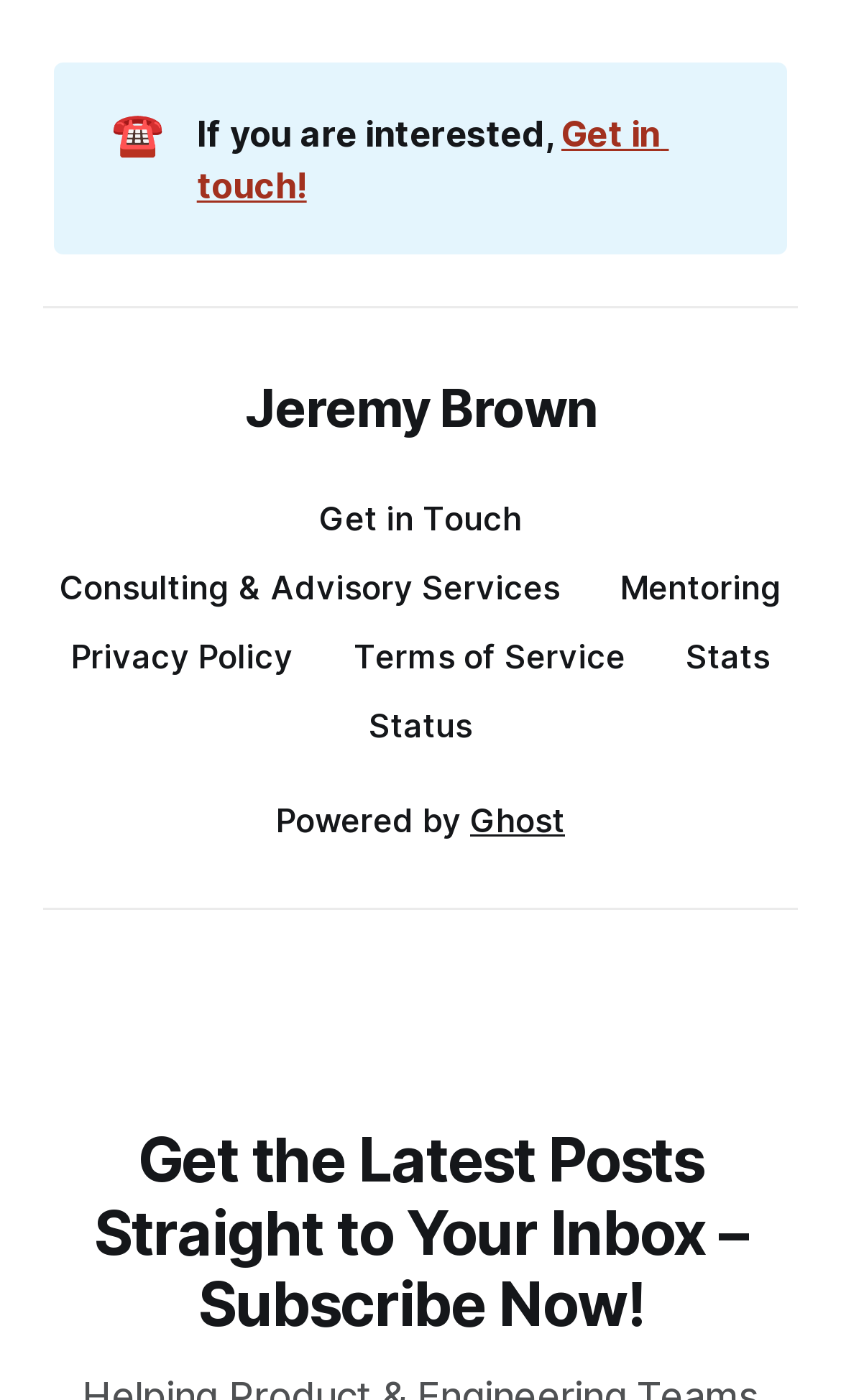What is the purpose of the subscription call-to-action?
Based on the image, please offer an in-depth response to the question.

The heading 'Get the Latest Posts Straight to Your Inbox – Subscribe Now!' suggests that the purpose of the subscription call-to-action is to allow users to receive the latest posts or updates from the webpage or its author.